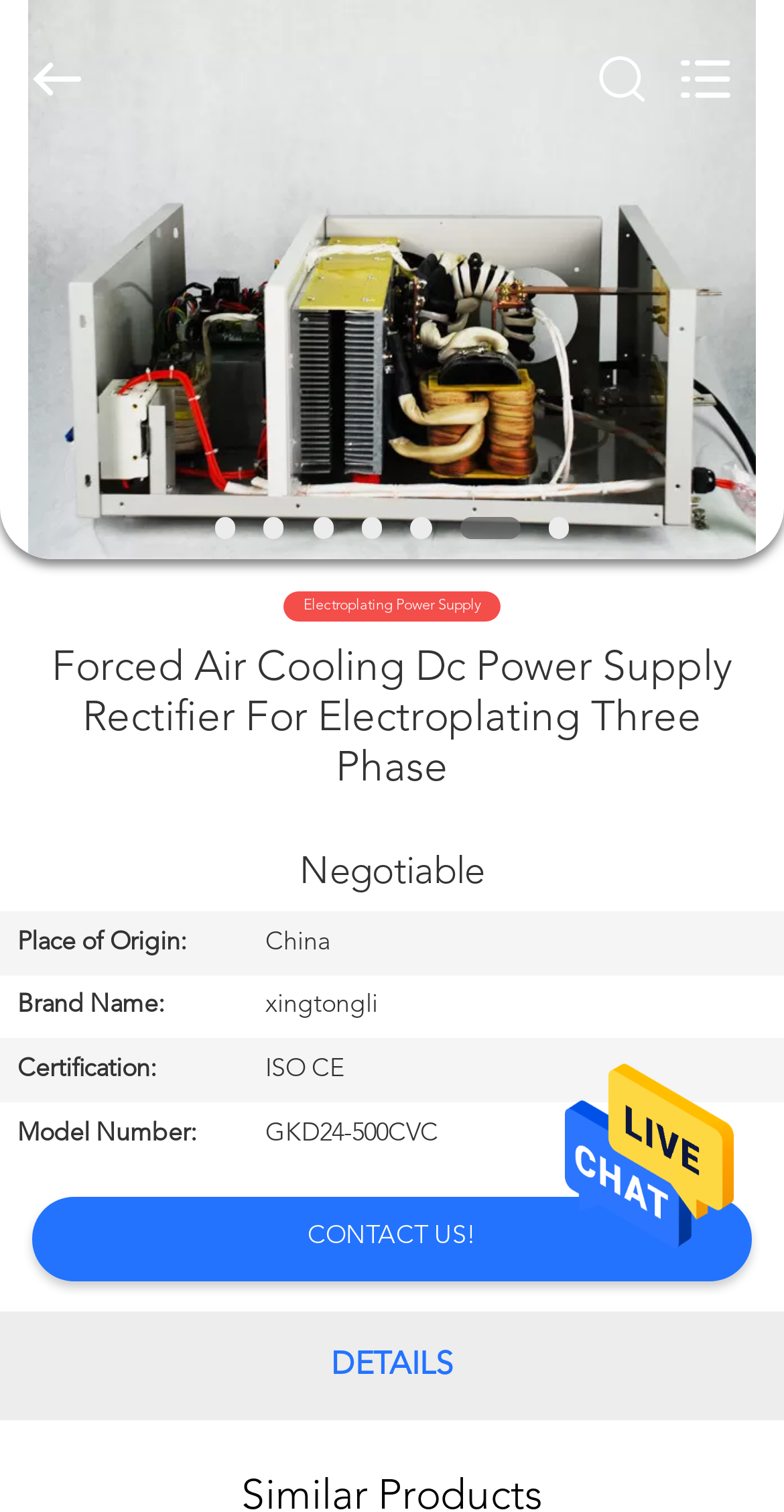What is the certification of the product?
Based on the image, provide your answer in one word or phrase.

ISO CE